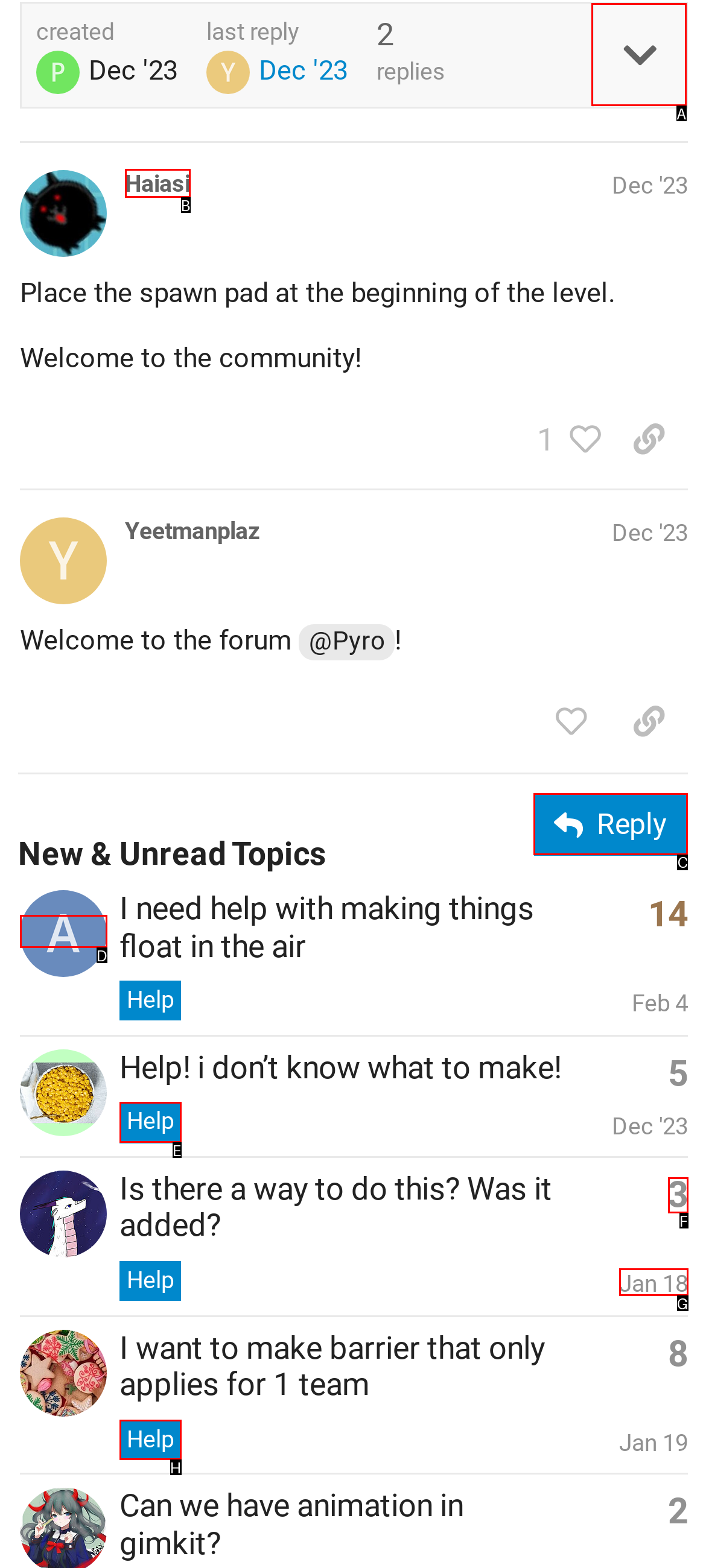Find the option you need to click to complete the following instruction: Click the 'Reply' button
Answer with the corresponding letter from the choices given directly.

C